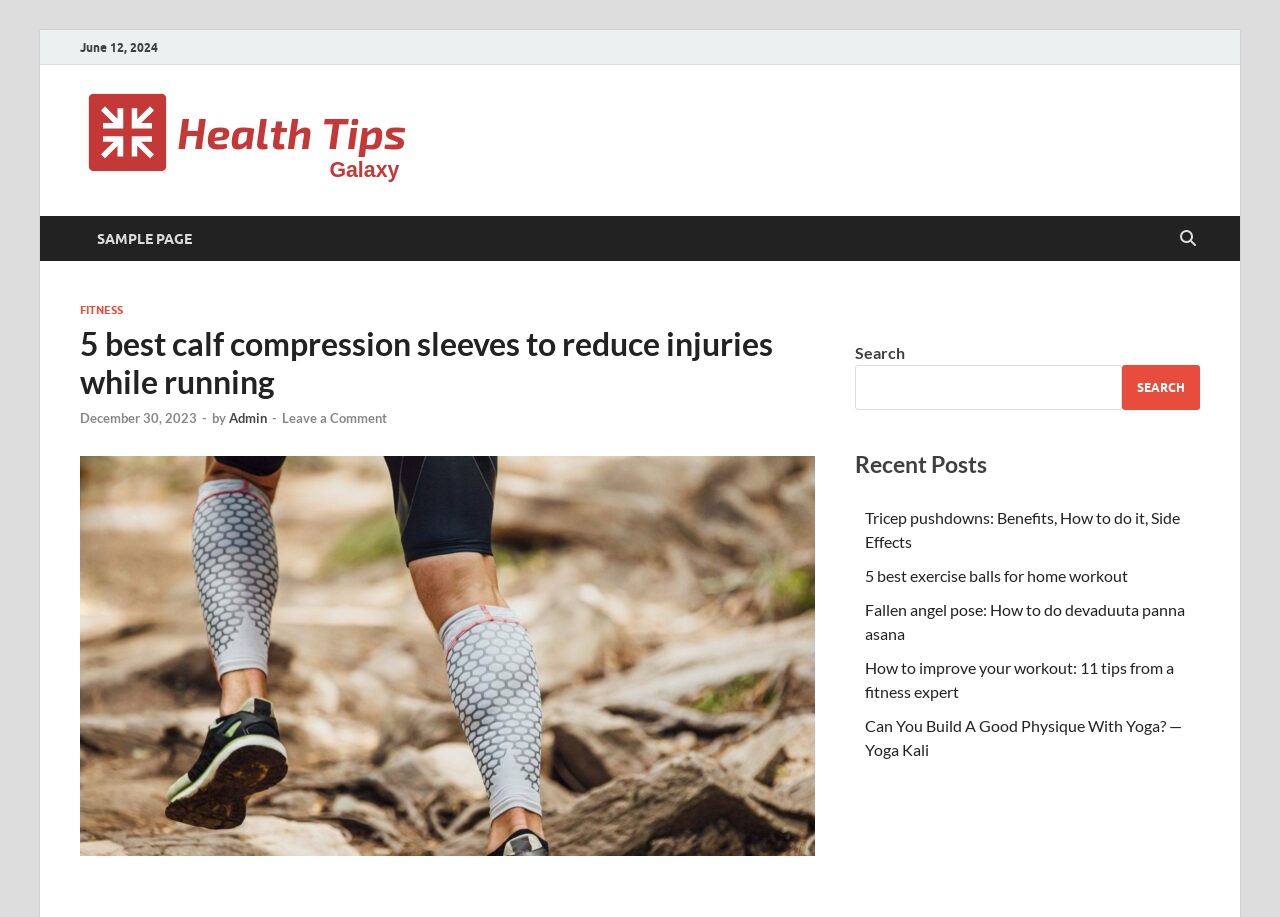Is there a search function on the webpage?
Could you answer the question in a detailed manner, providing as much information as possible?

A search function is located on the right-hand side of the webpage, below the recent posts section. It consists of a search box and a 'Search' button.